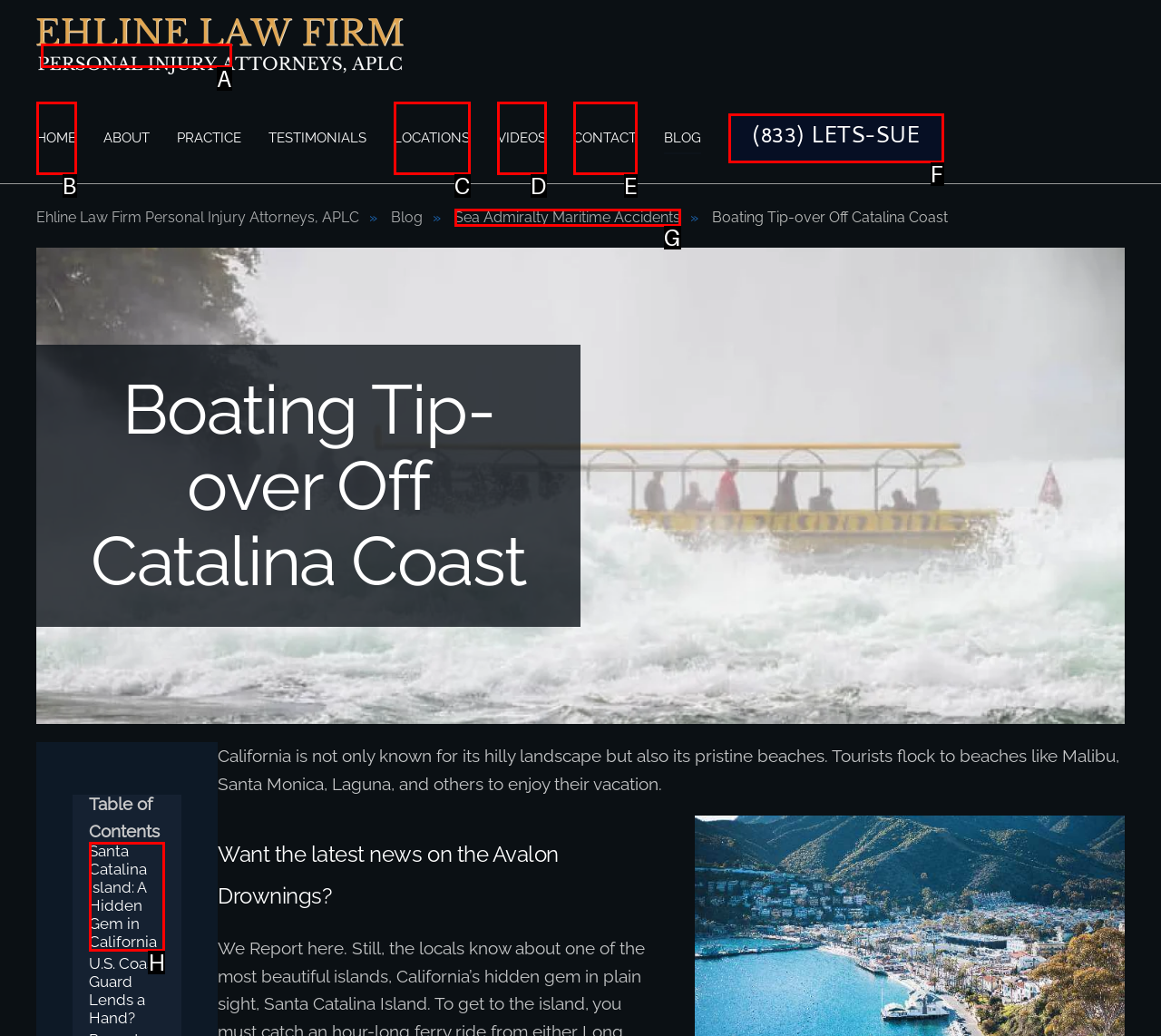Identify which HTML element should be clicked to fulfill this instruction: Read the article 'Santa Catalina Island: A Hidden Gem in California' Reply with the correct option's letter.

H